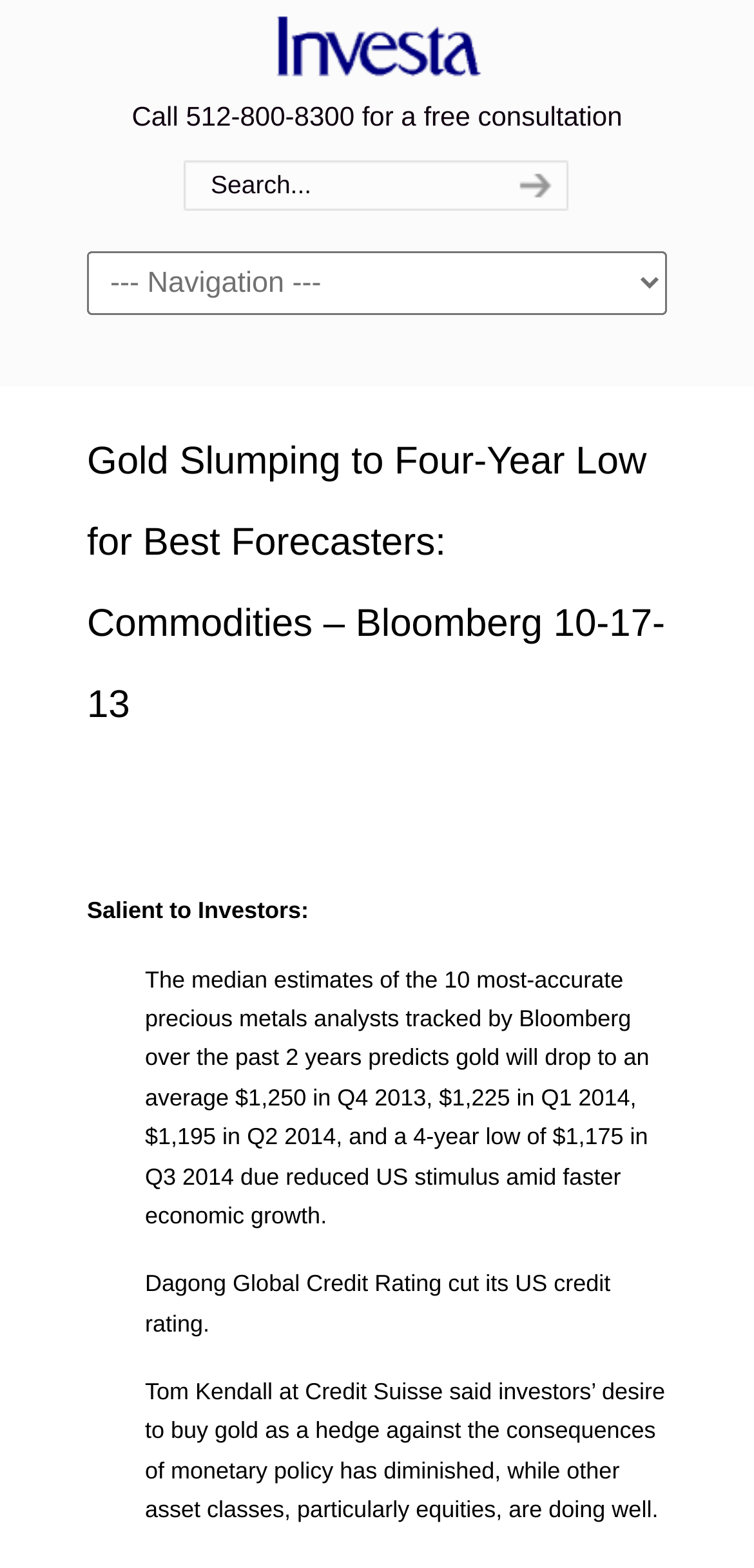Respond concisely with one word or phrase to the following query:
What is the predicted gold price in Q4 2013?

$1,250